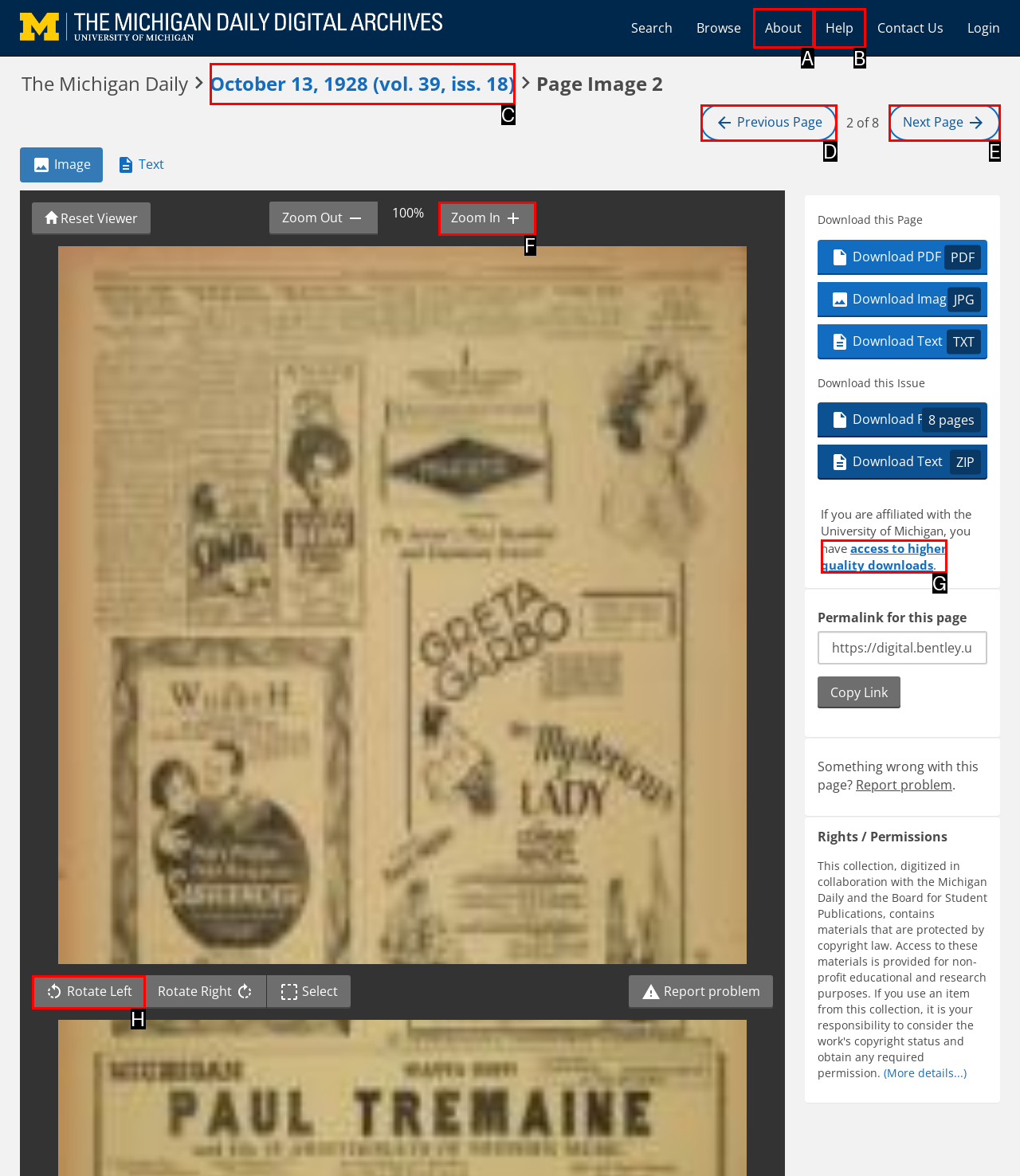From the options provided, determine which HTML element best fits the description: access to higher quality downloads. Answer with the correct letter.

G